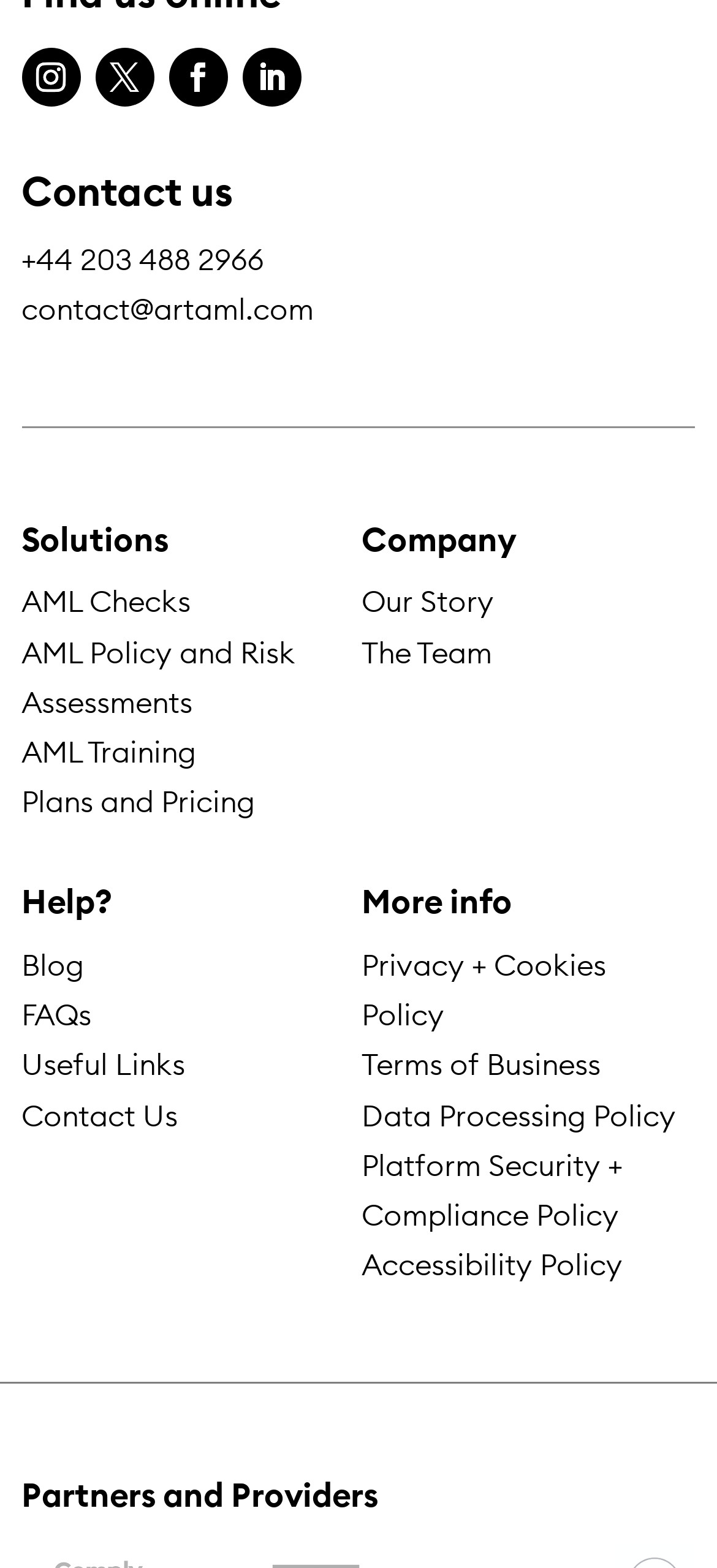What is the email address to contact?
Using the image provided, answer with just one word or phrase.

contact@artaml.com